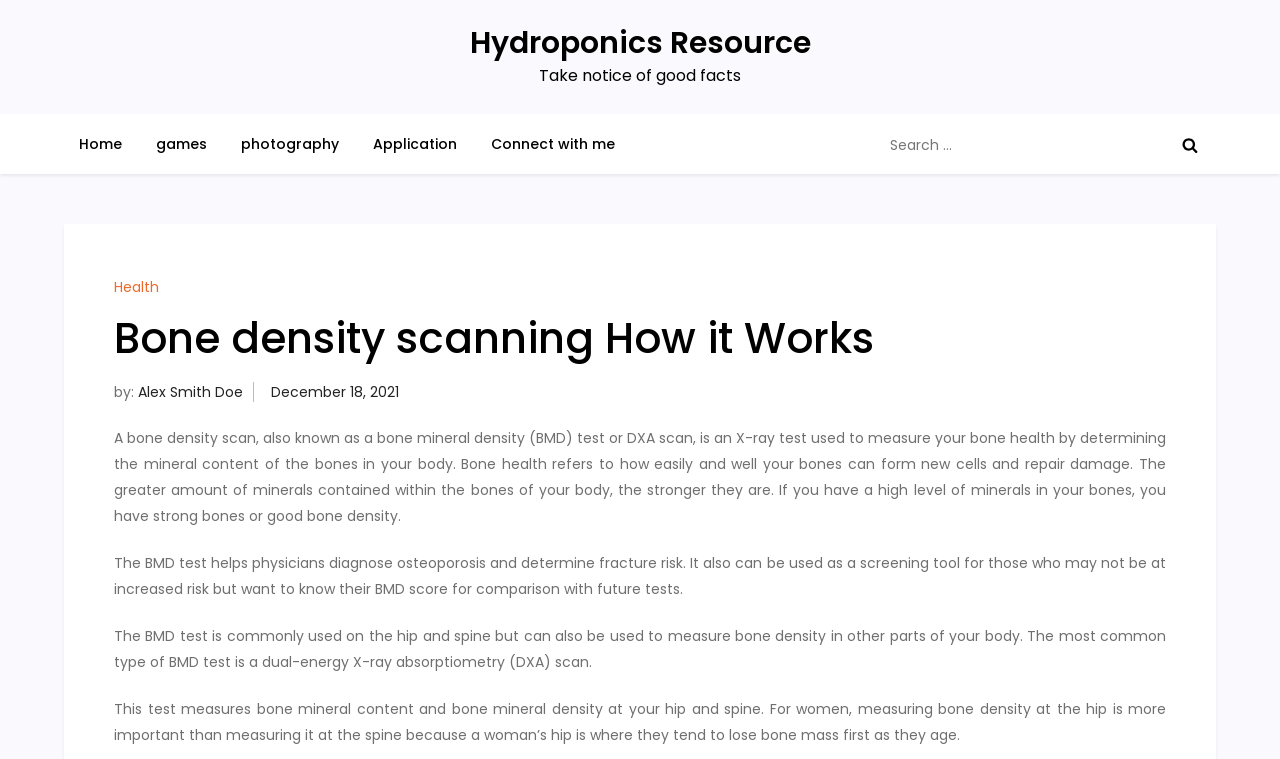Please answer the following question using a single word or phrase: 
What is the name of the test used to measure bone density?

DXA scan